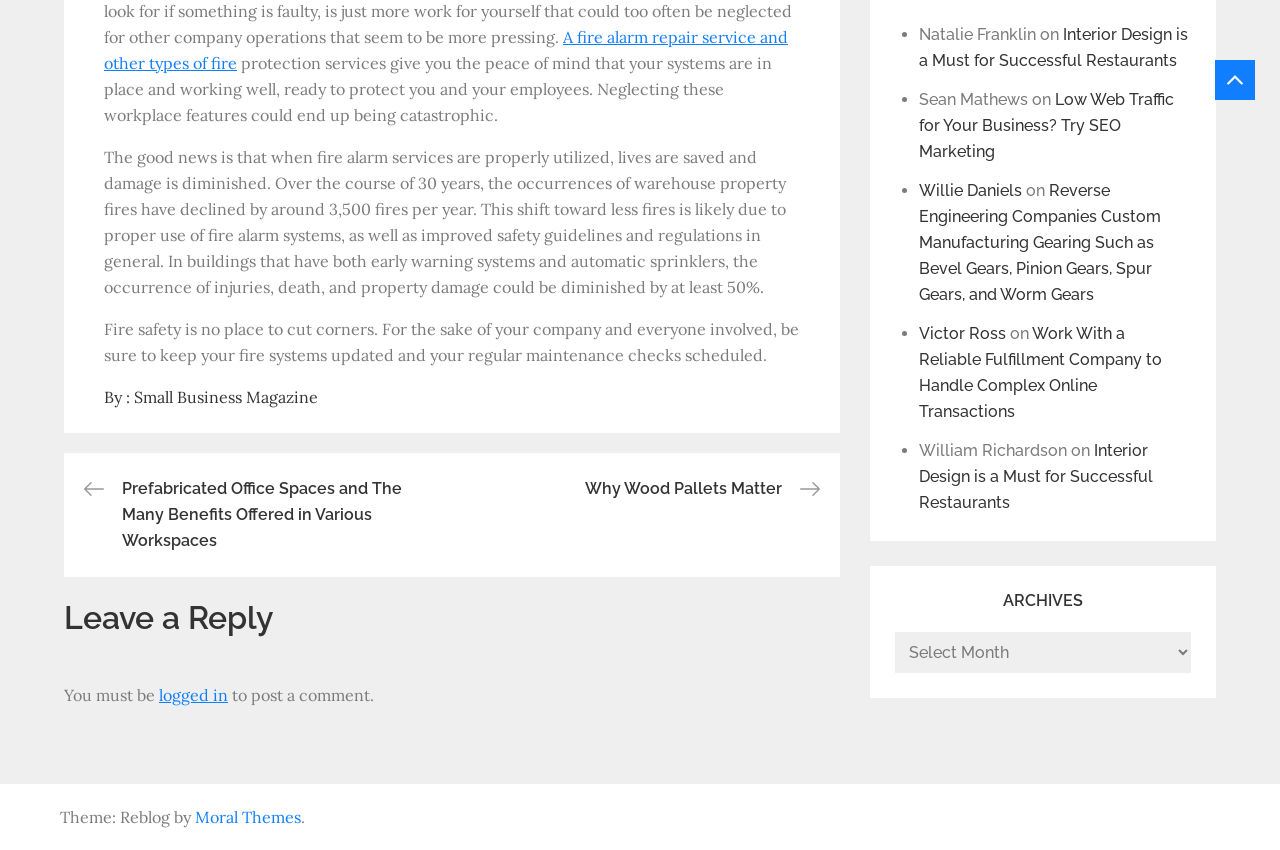Identify the bounding box coordinates for the element you need to click to achieve the following task: "Click on 'Small Business Magazine'". The coordinates must be four float values ranging from 0 to 1, formatted as [left, top, right, bottom].

[0.105, 0.455, 0.248, 0.479]